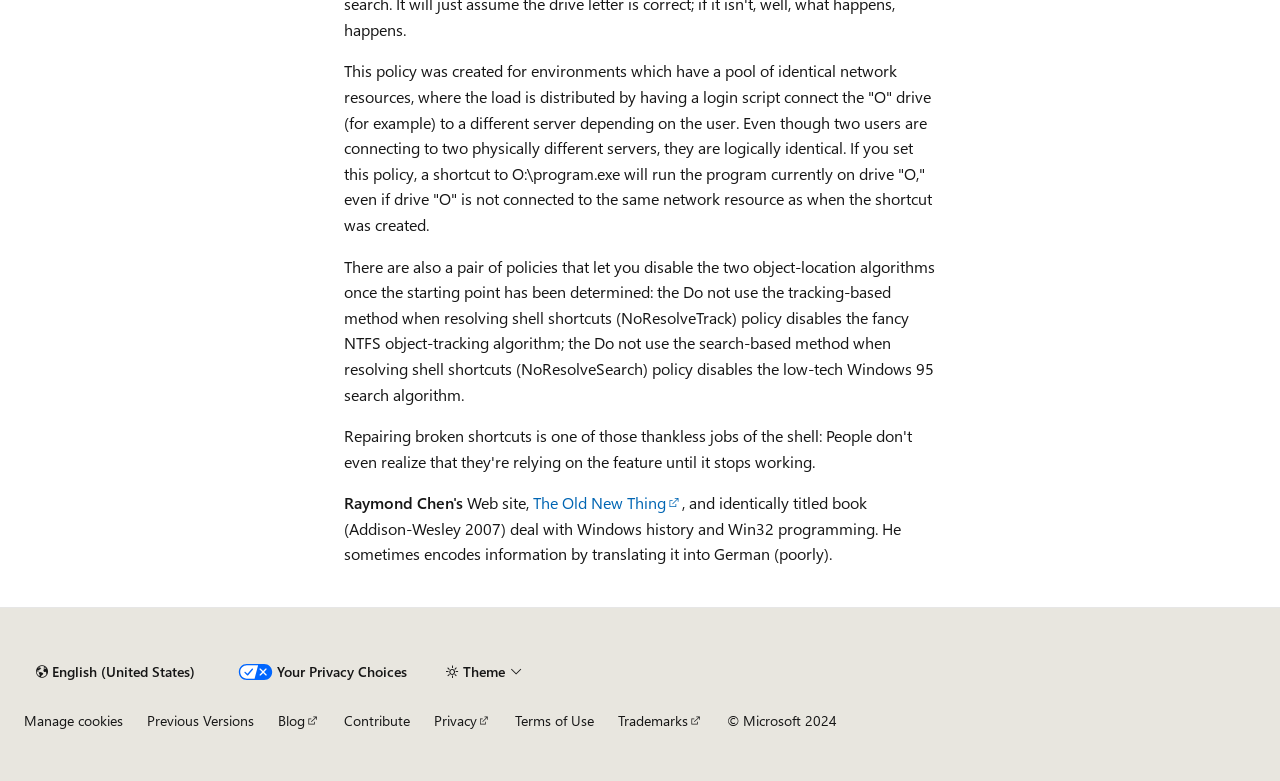Determine the bounding box coordinates of the section I need to click to execute the following instruction: "visit The Old New Thing website". Provide the coordinates as four float numbers between 0 and 1, i.e., [left, top, right, bottom].

[0.416, 0.63, 0.533, 0.657]